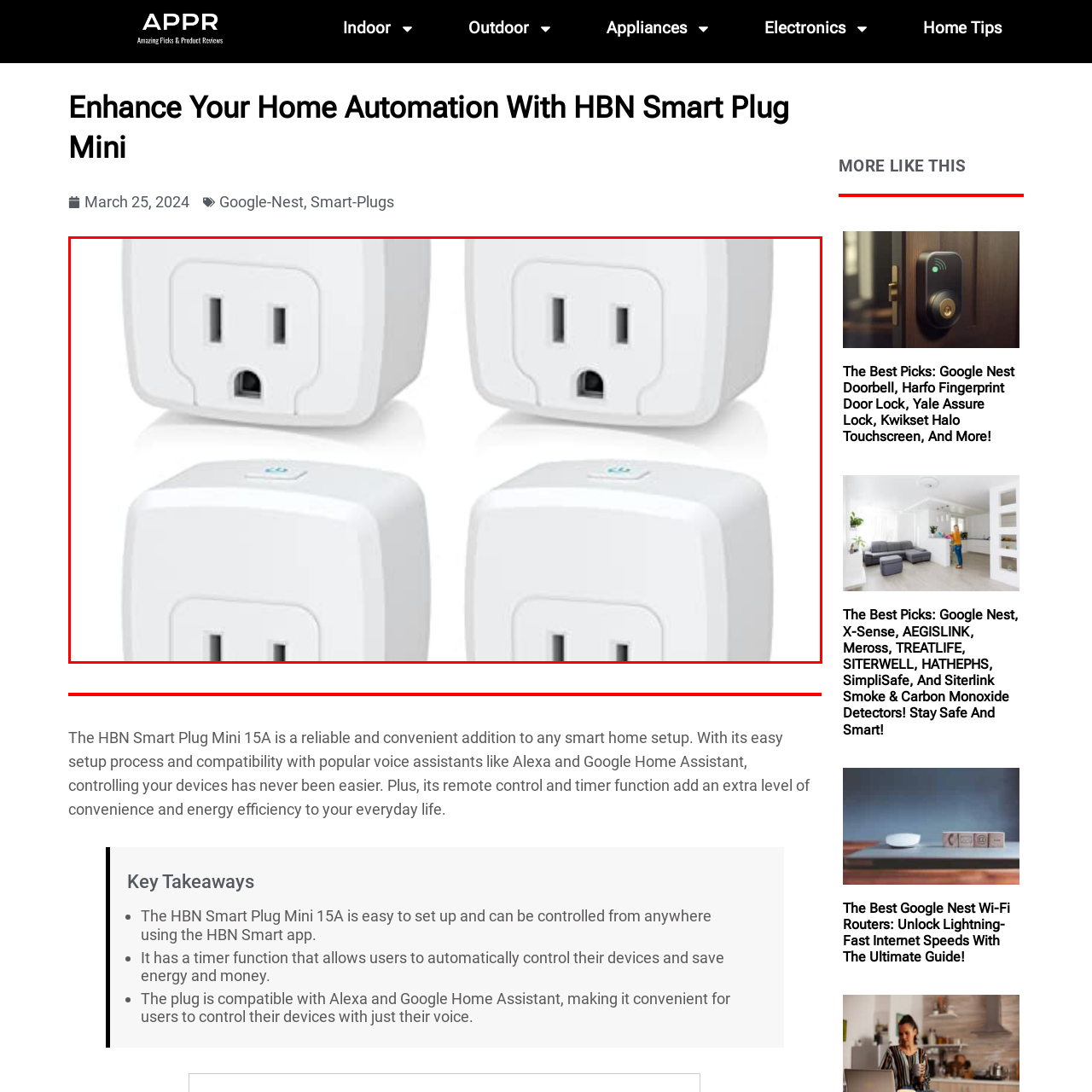What is one of the convenient features of the HBN Smart Plug Mini?
Inspect the image area bounded by the red box and answer the question with a single word or a short phrase.

Timer function